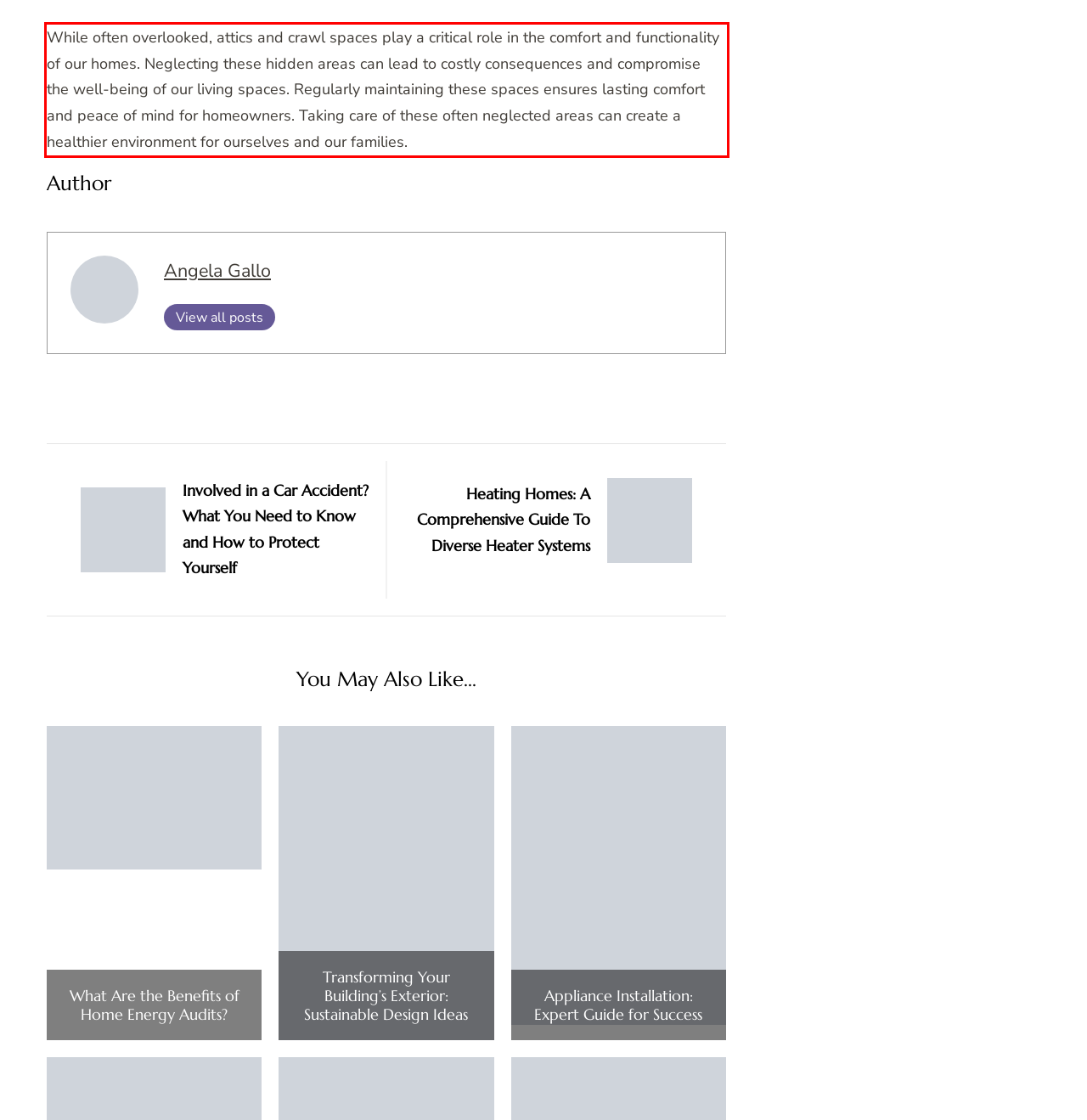Identify the red bounding box in the webpage screenshot and perform OCR to generate the text content enclosed.

While often overlooked, attics and crawl spaces play a critical role in the comfort and functionality of our homes. Neglecting these hidden areas can lead to costly consequences and compromise the well-being of our living spaces. Regularly maintaining these spaces ensures lasting comfort and peace of mind for homeowners. Taking care of these often neglected areas can create a healthier environment for ourselves and our families.